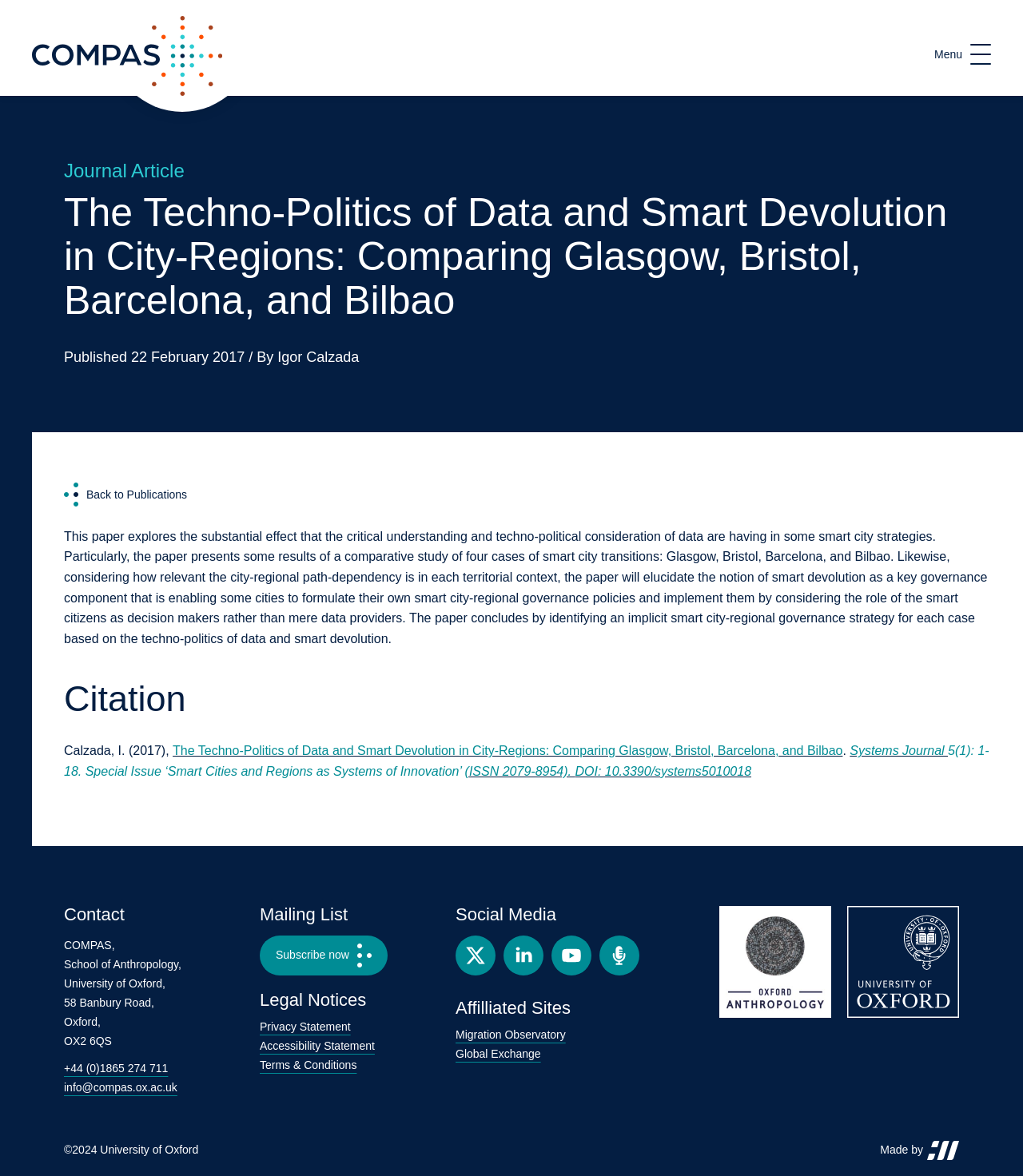Please determine the bounding box coordinates of the section I need to click to accomplish this instruction: "Go to COMPAS home page".

[0.031, 0.014, 0.217, 0.082]